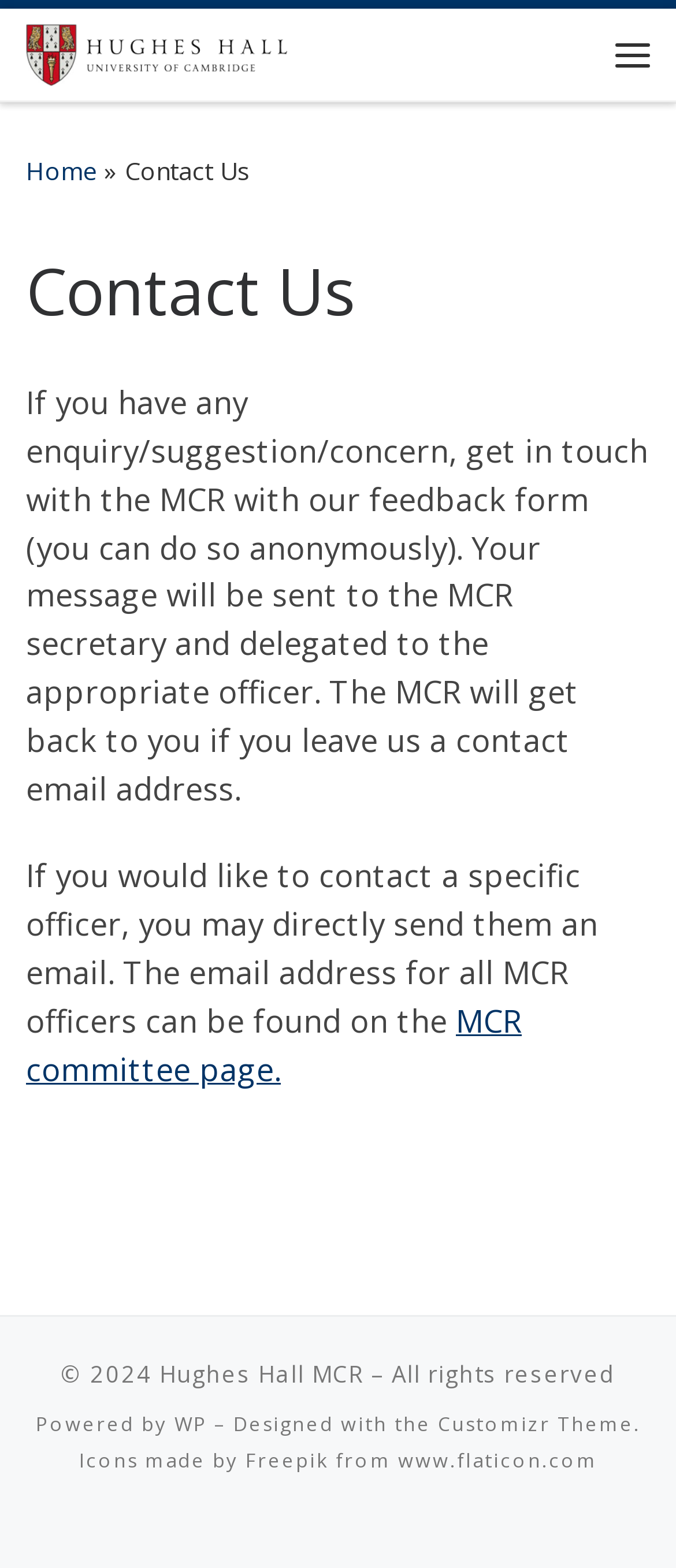Pinpoint the bounding box coordinates of the element that must be clicked to accomplish the following instruction: "Open the 'Menu'". The coordinates should be in the format of four float numbers between 0 and 1, i.e., [left, top, right, bottom].

[0.885, 0.007, 0.987, 0.062]